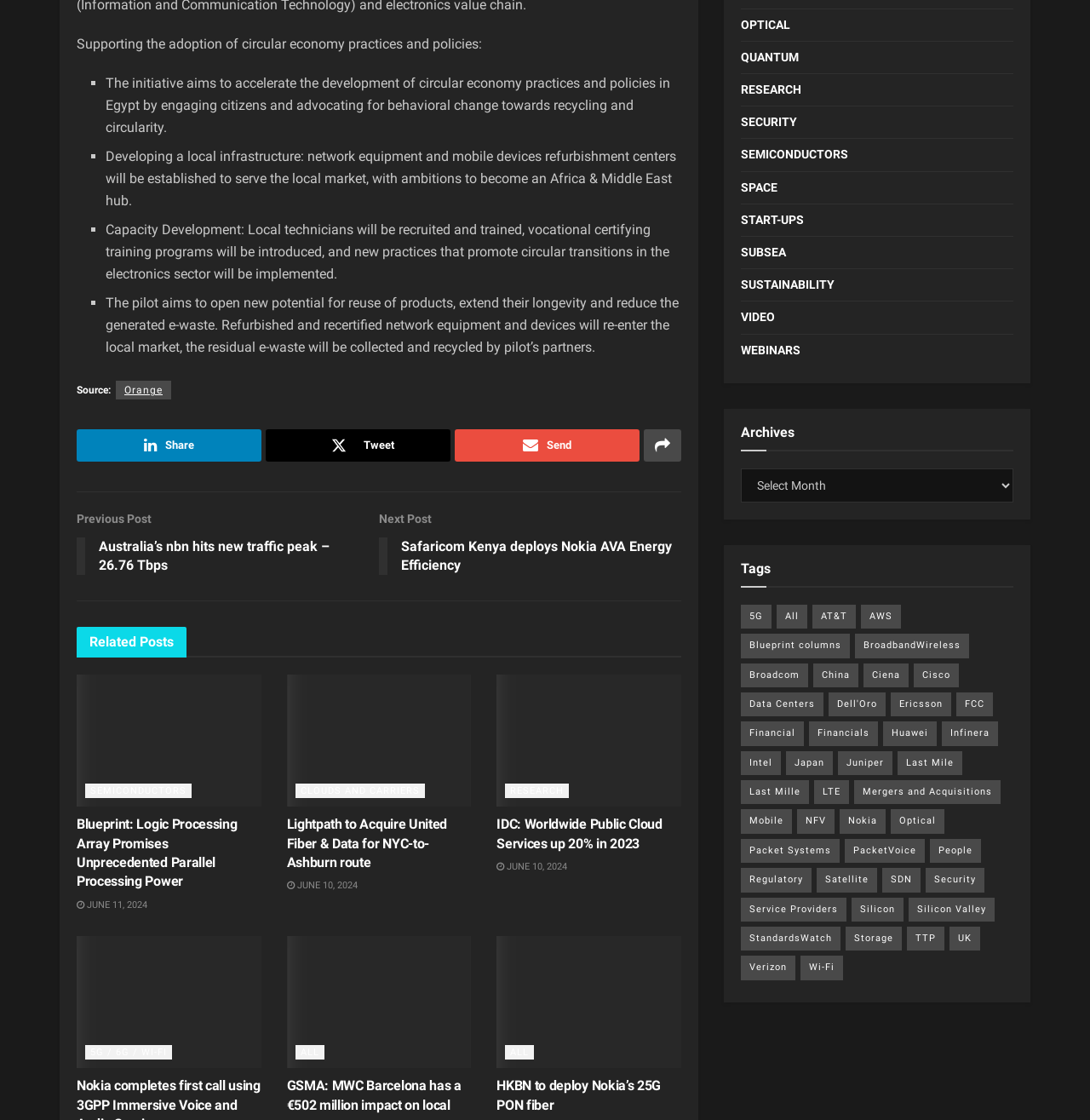Locate the bounding box coordinates for the element described below: "5G / 6G / Wi-Fi". The coordinates must be four float values between 0 and 1, formatted as [left, top, right, bottom].

[0.078, 0.933, 0.158, 0.946]